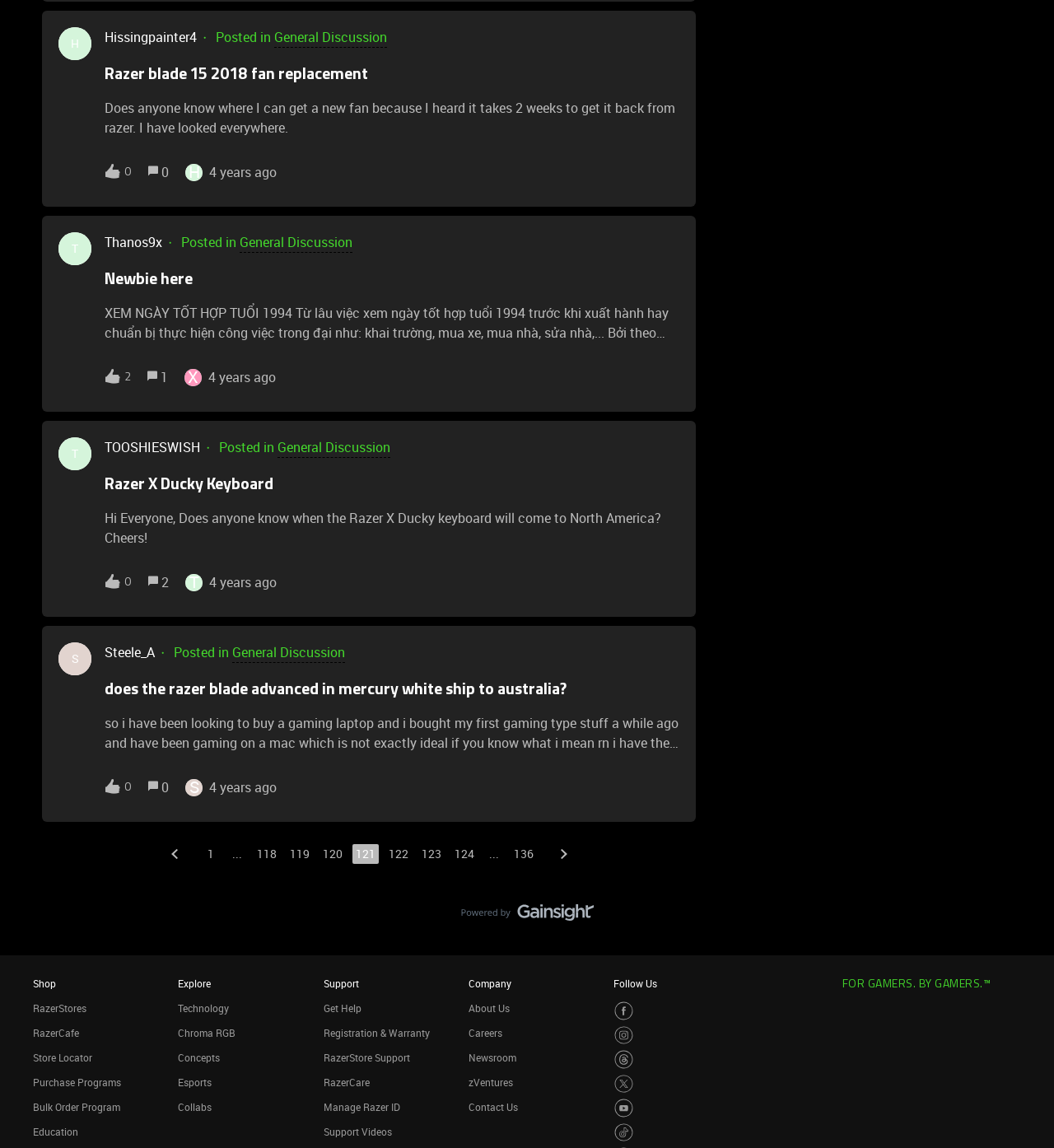Locate the bounding box coordinates of the segment that needs to be clicked to meet this instruction: "View the 'Recent Posts'".

None